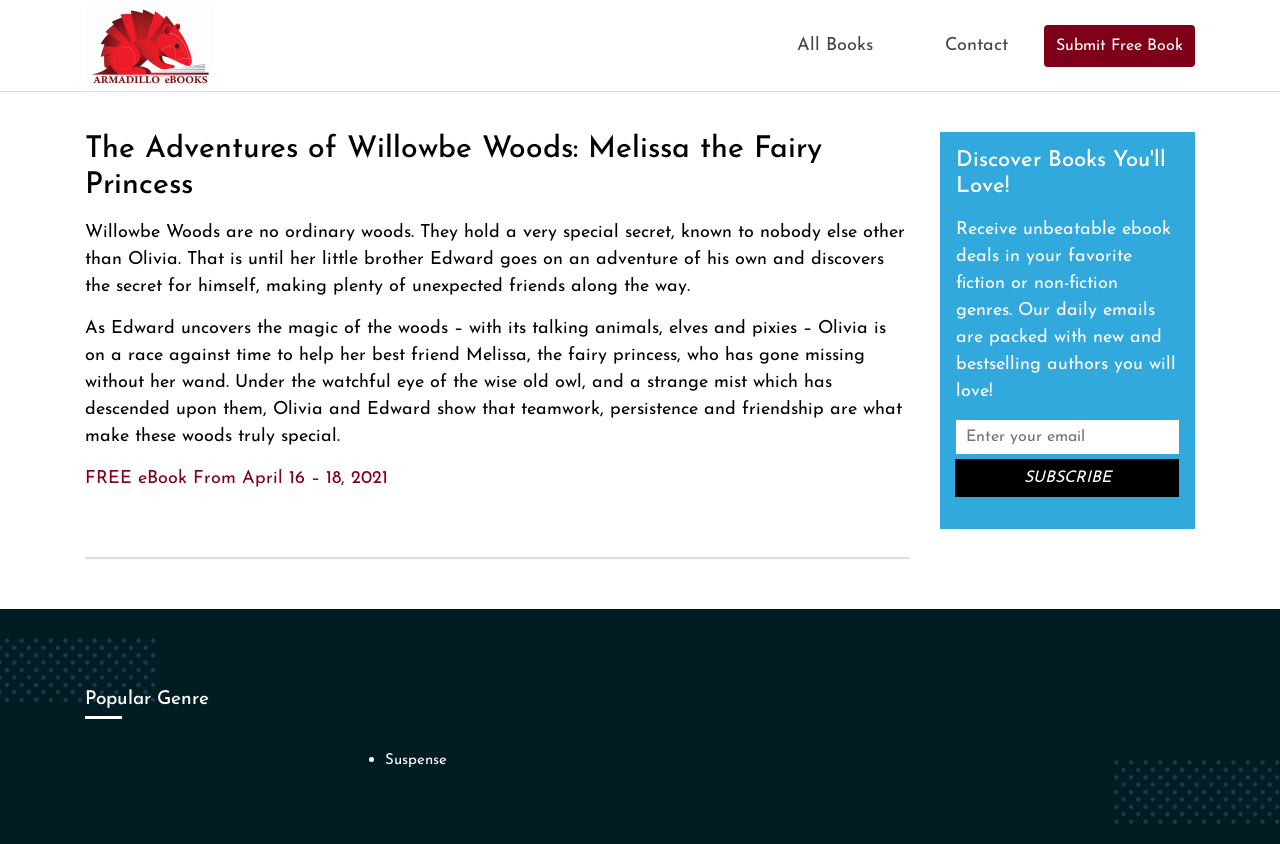Please determine the bounding box coordinates of the section I need to click to accomplish this instruction: "download free eBook".

[0.066, 0.556, 0.303, 0.578]